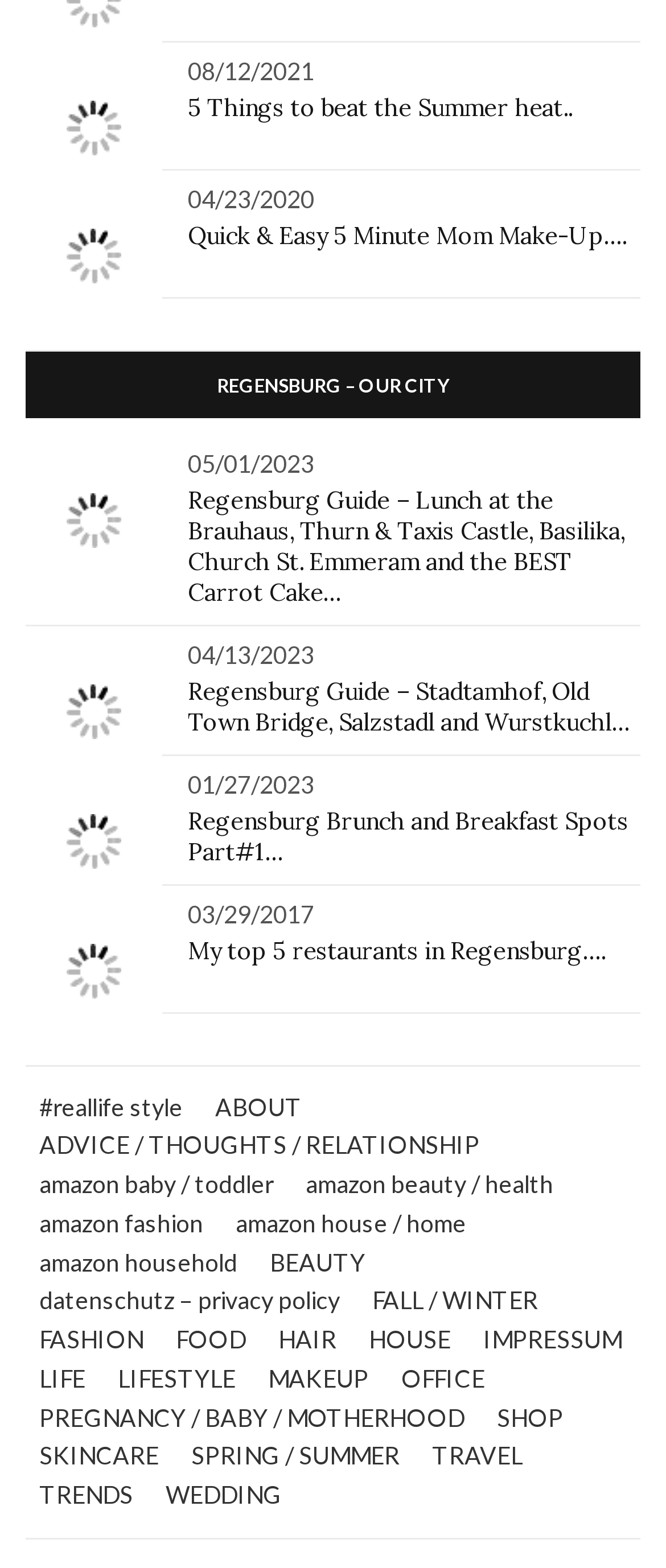Identify the bounding box coordinates of the region I need to click to complete this instruction: "Read the 'Regensburg Guide – Lunch at the Brauhaus, Thurn & Taxis Castle, Basilika, Church St. Emmeram and the BEST Carrot Cake…' article".

[0.282, 0.309, 0.962, 0.387]